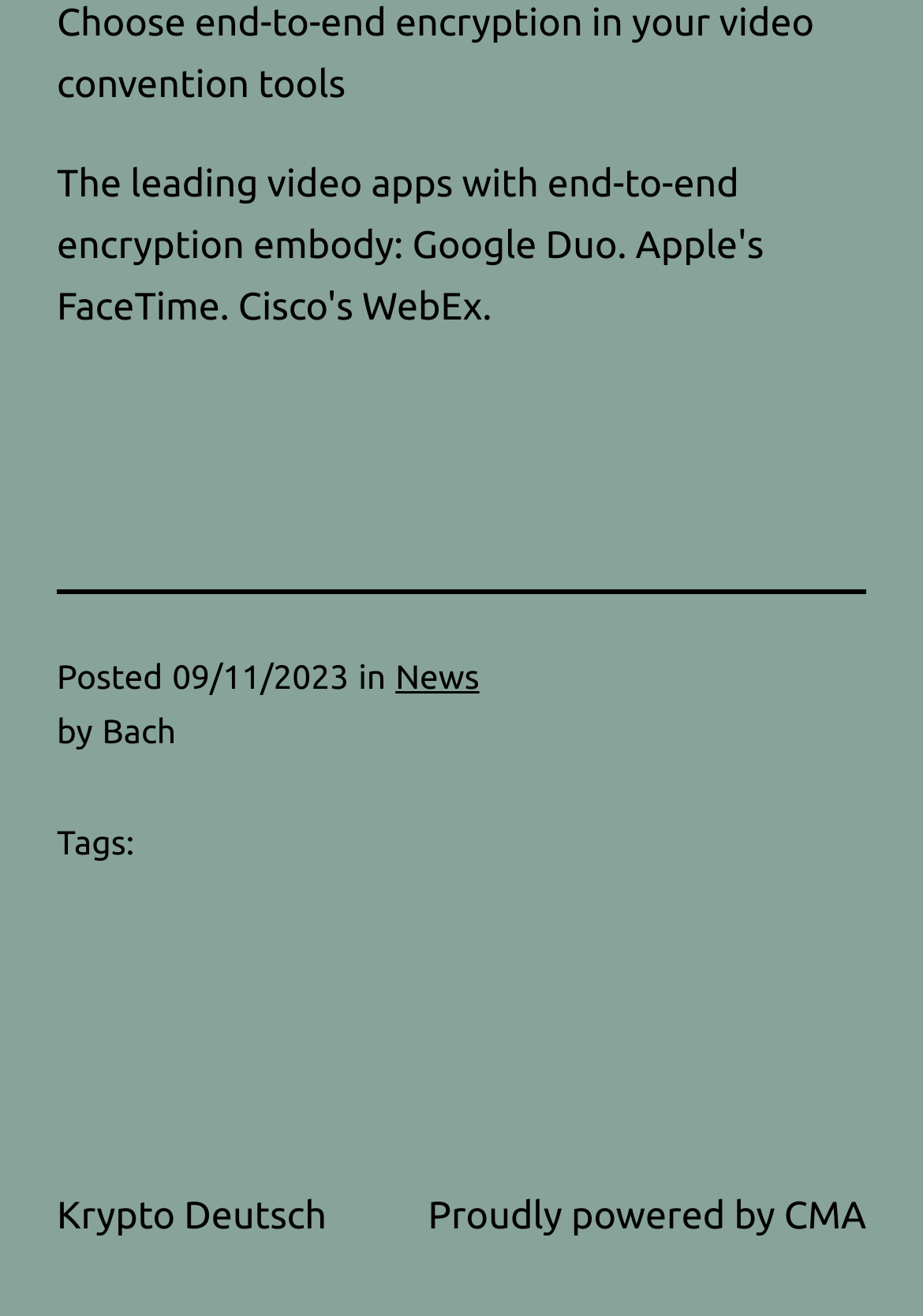Answer the question in one word or a short phrase:
Who is the author of the post?

Bach